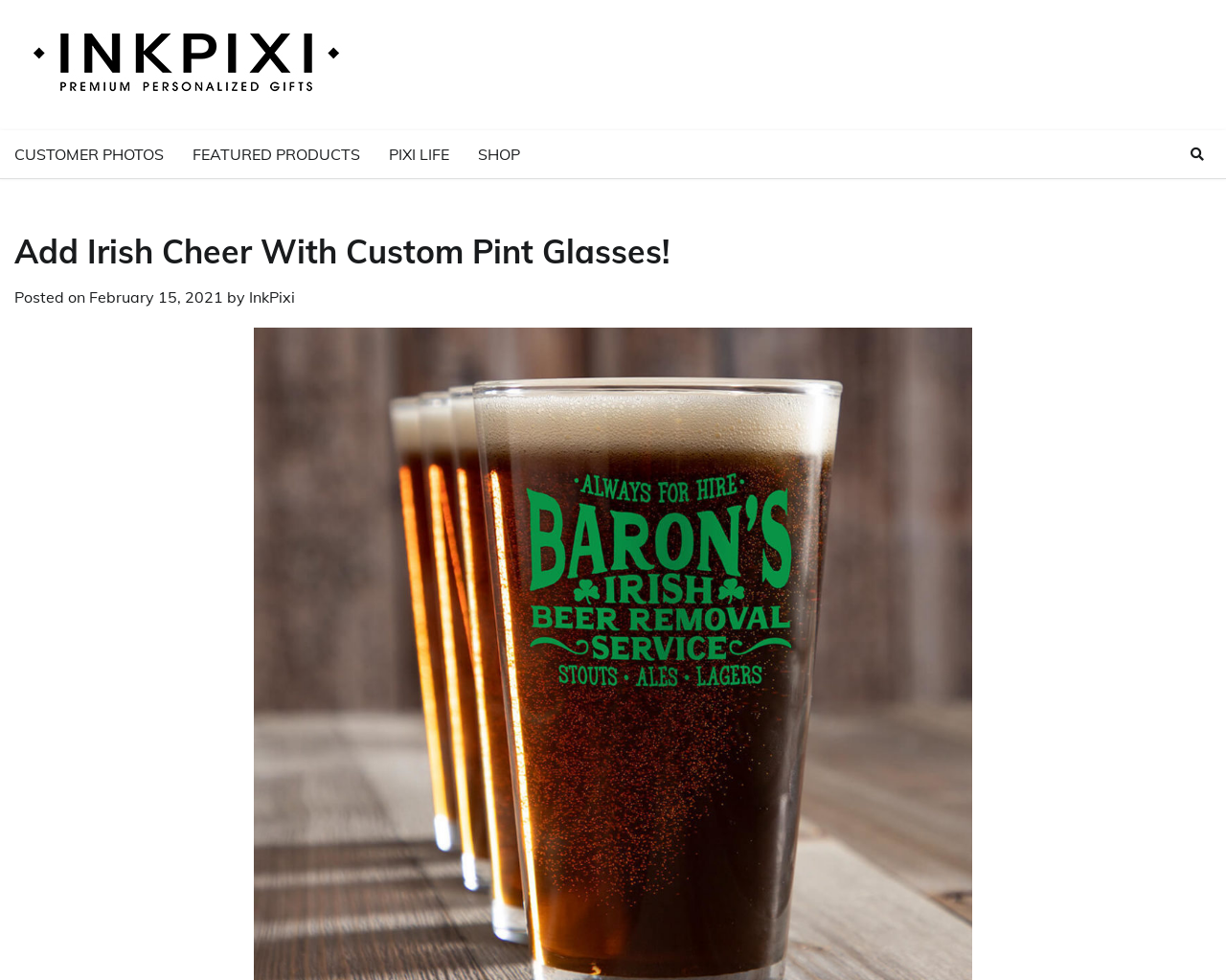What is the date of the article?
Please provide a single word or phrase based on the screenshot.

February 15, 2021